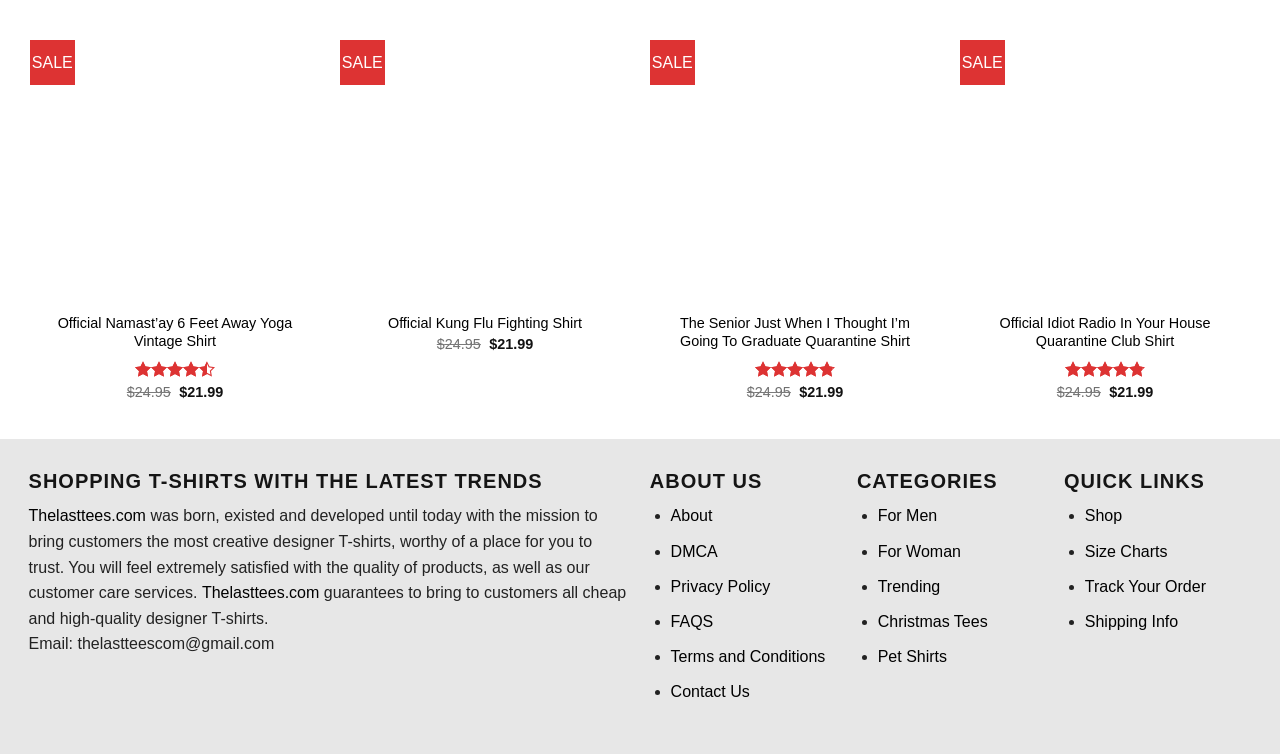What is the email address of thelasttees.com?
Please answer the question with a detailed and comprehensive explanation.

I found the email address of thelasttees.com by looking at the text next to the 'Email:' label, which is 'thelastteescom@gmail.com'.